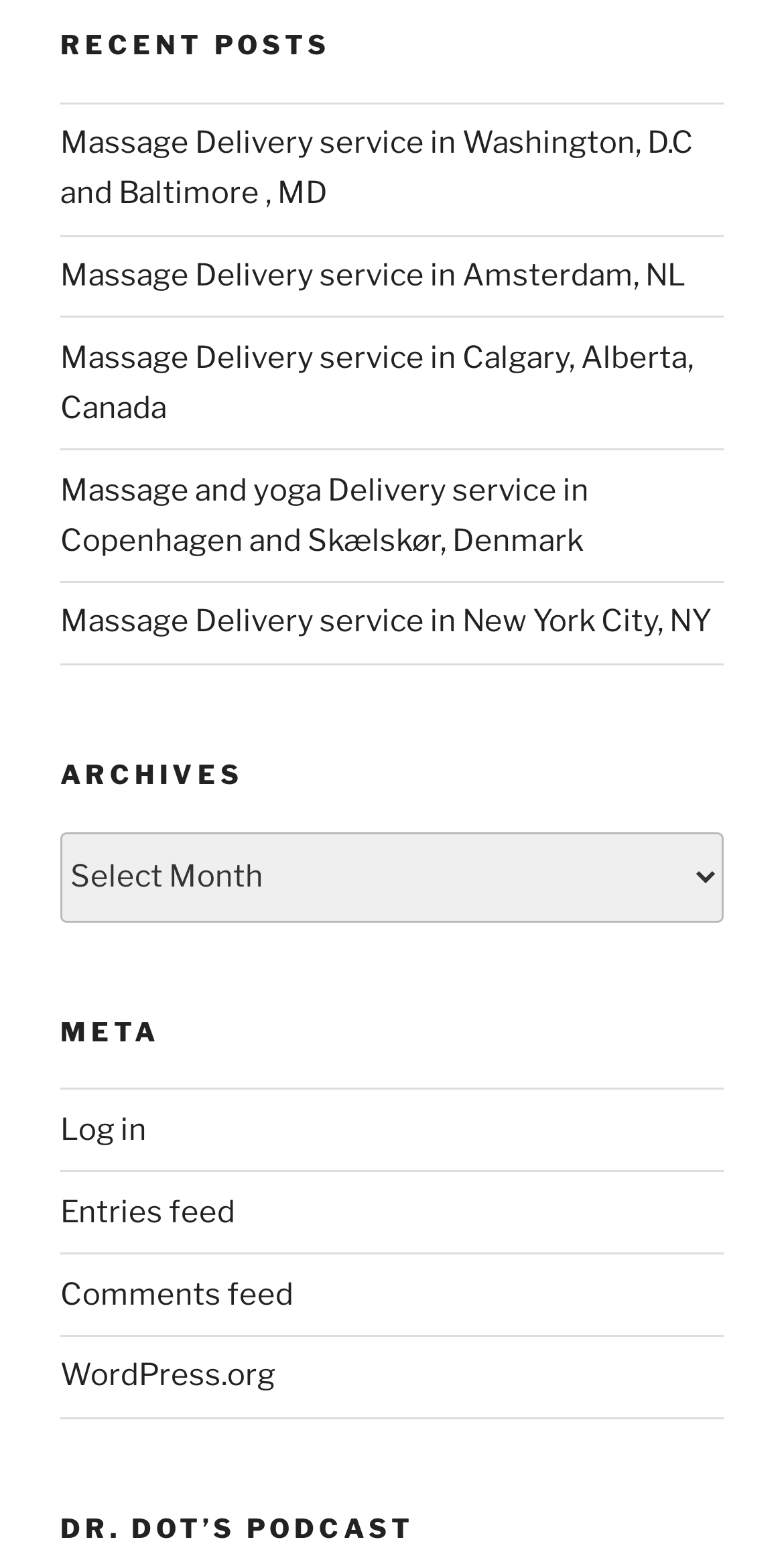Using the details from the image, please elaborate on the following question: What is the purpose of the dropdown menu below 'ARCHIVES'?

The combobox 'Archives' has a popup menu, which suggests that it is a dropdown menu for selecting archives. This is further supported by the presence of the static text 'Archives' above it.